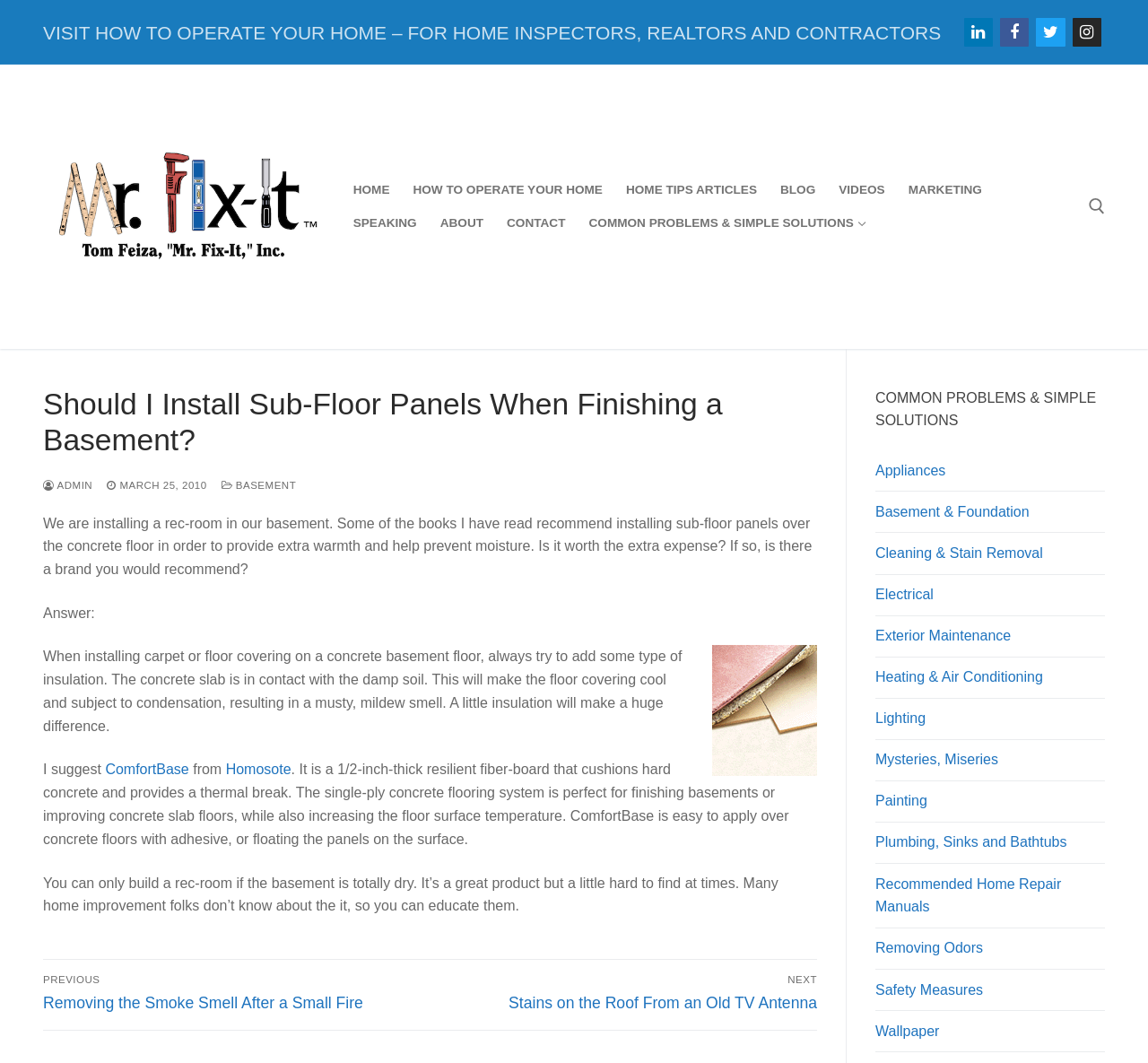Analyze the image and provide a detailed answer to the question: What is the author's recommendation for installing carpet or floor covering on a concrete basement floor?

The author suggests adding some type of insulation when installing carpet or floor covering on a concrete basement floor to prevent condensation and musty, mildew smell.